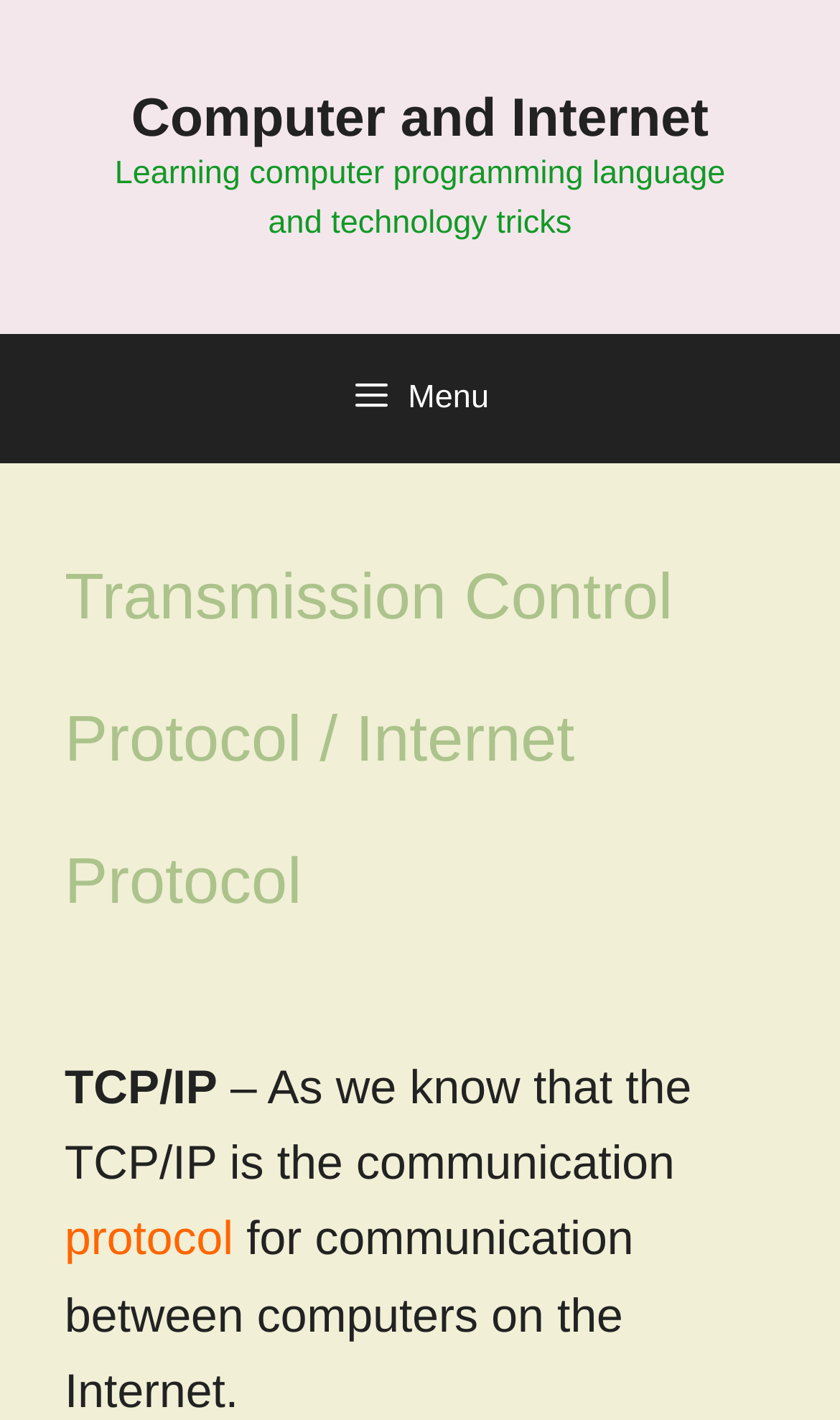What is the relationship between TCP/IP and the Internet?
Based on the visual, give a brief answer using one word or a short phrase.

TCP/IP is for communication on the Internet